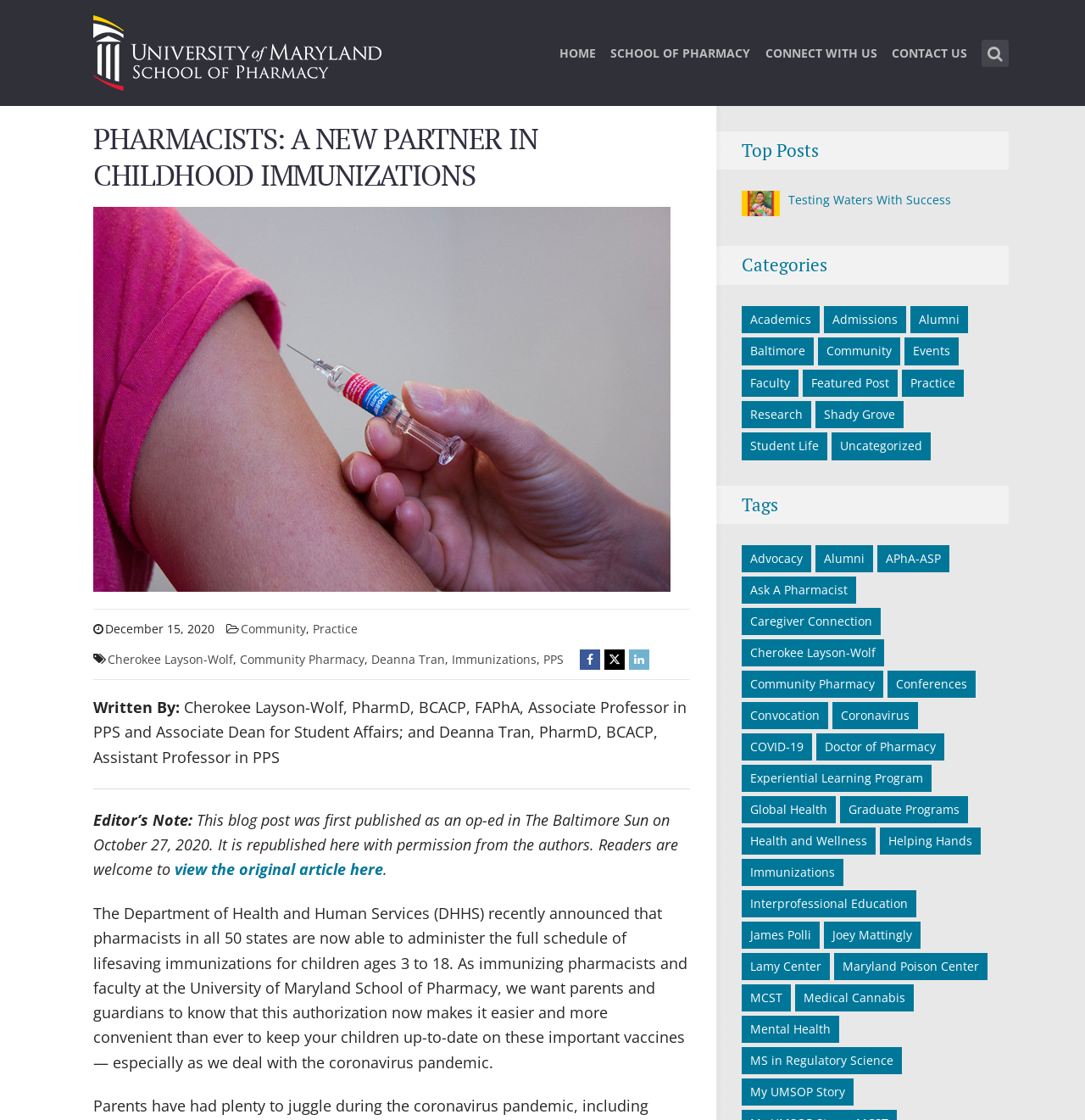Could you locate the bounding box coordinates for the section that should be clicked to accomplish this task: "Explore the Top Posts".

[0.66, 0.117, 0.93, 0.152]